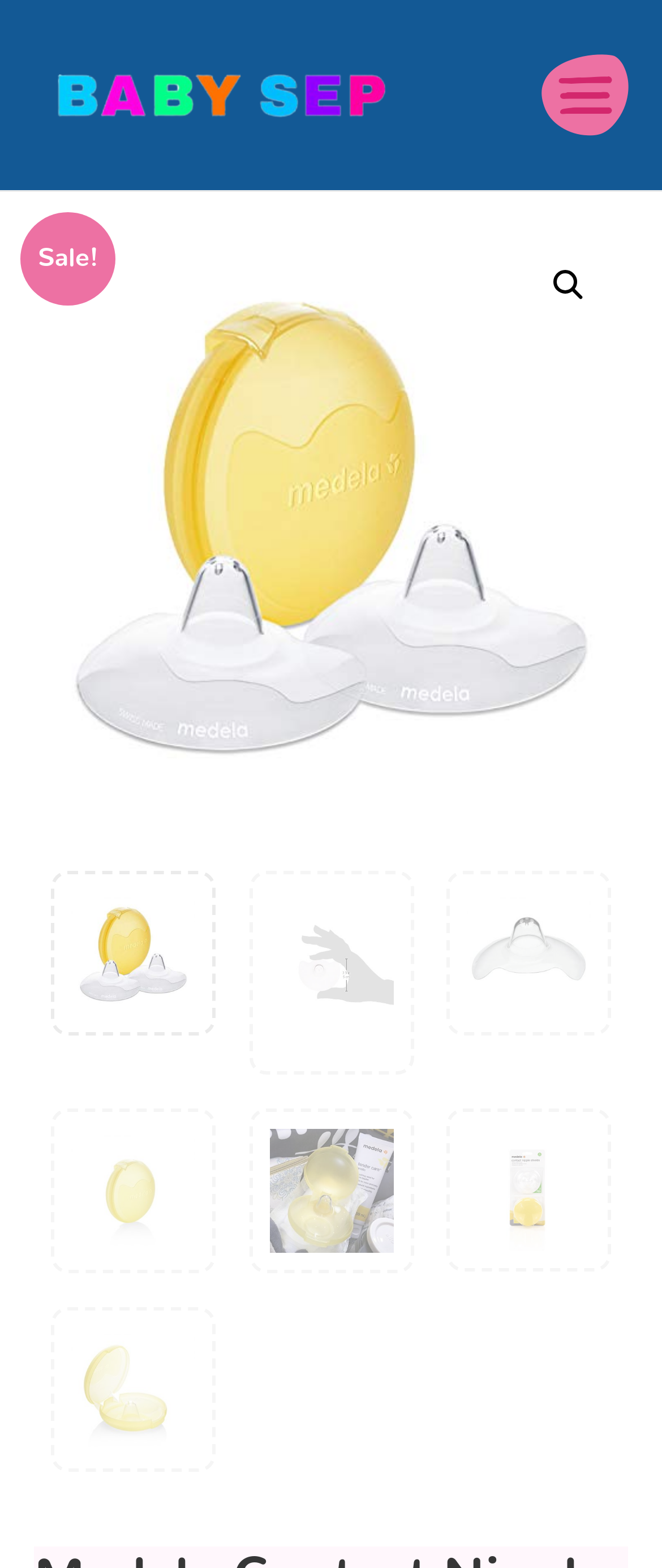Mark the bounding box of the element that matches the following description: "🔍".

[0.813, 0.162, 0.905, 0.201]